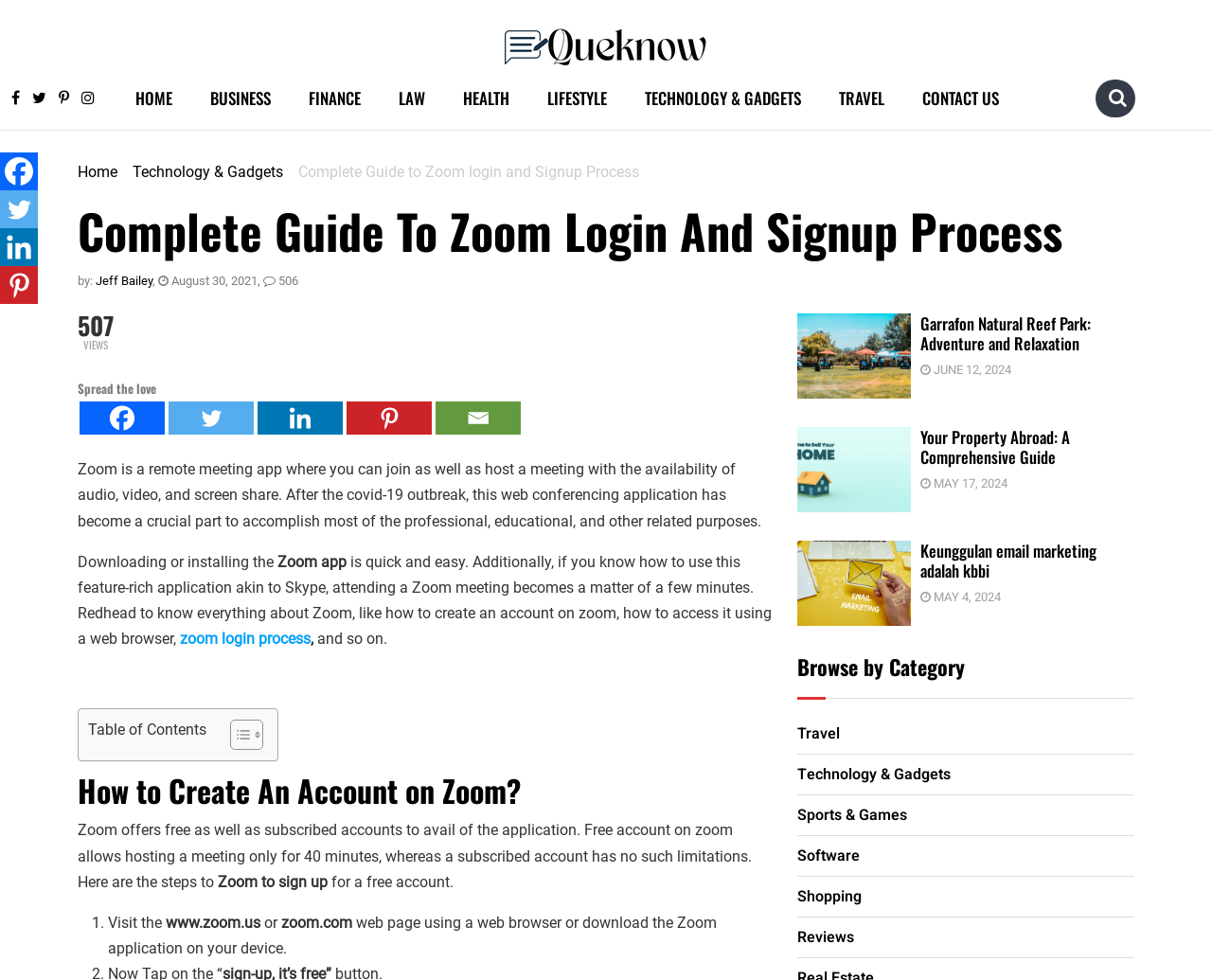Answer briefly with one word or phrase:
What is the name of the author of this article?

Jeff Bailey